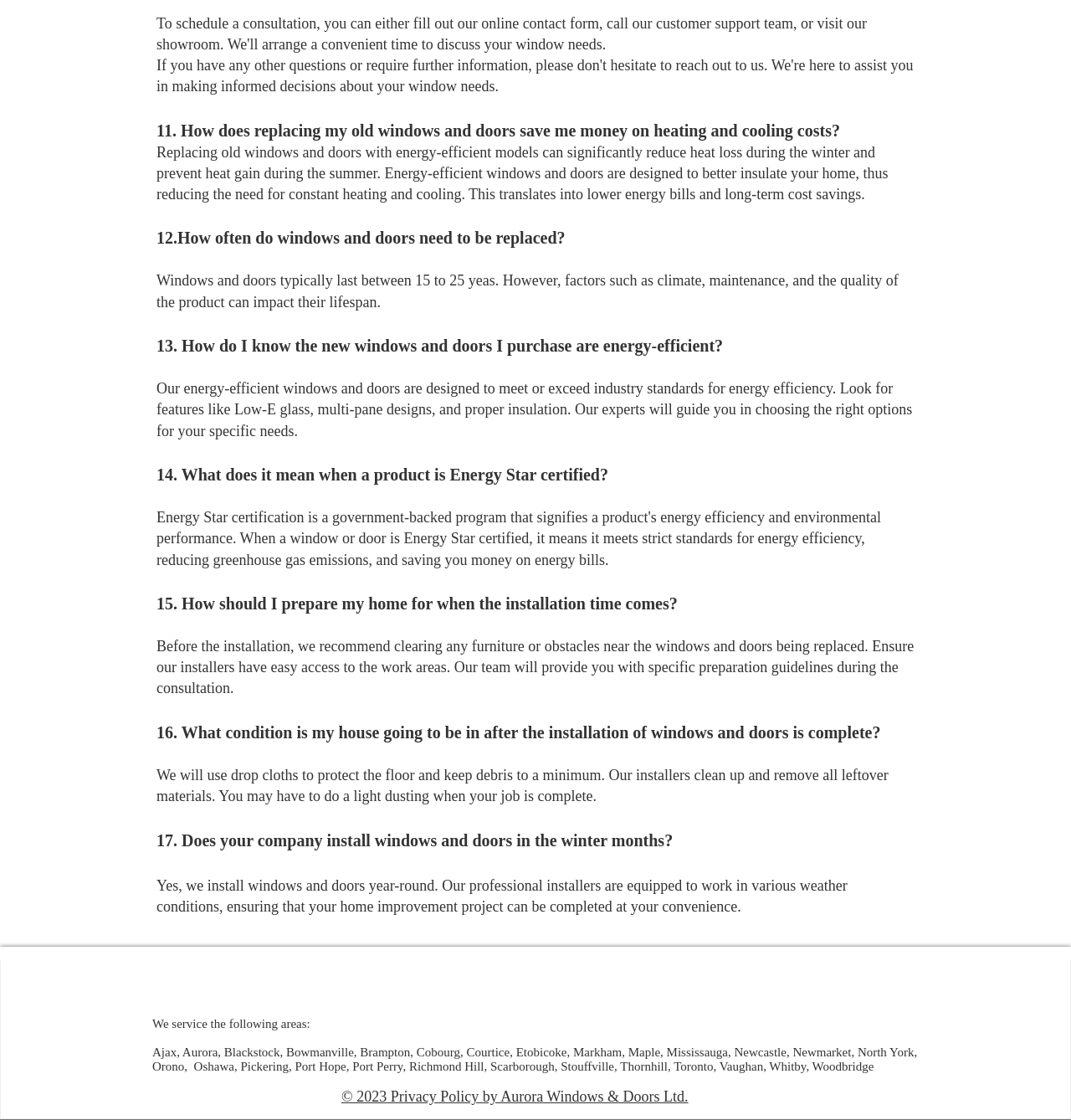Please use the details from the image to answer the following question comprehensively:
Does the company install windows and doors in winter?

The webpage states that the company installs windows and doors year-round, and their professional installers are equipped to work in various weather conditions, ensuring that the home improvement project can be completed at the customer's convenience.